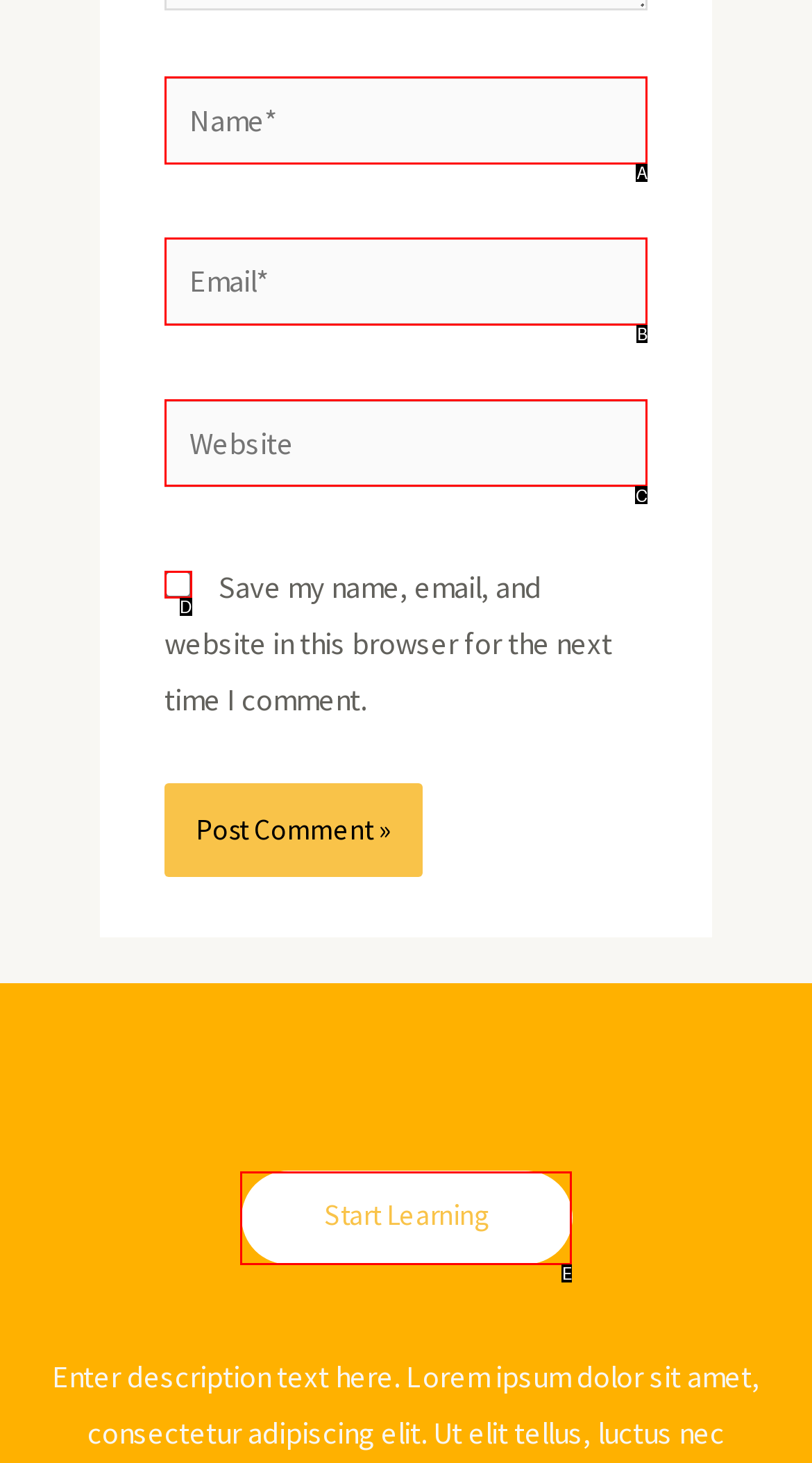Please determine which option aligns with the description: parent_node: Sort by: name="commit" value="Sort". Respond with the option’s letter directly from the available choices.

None